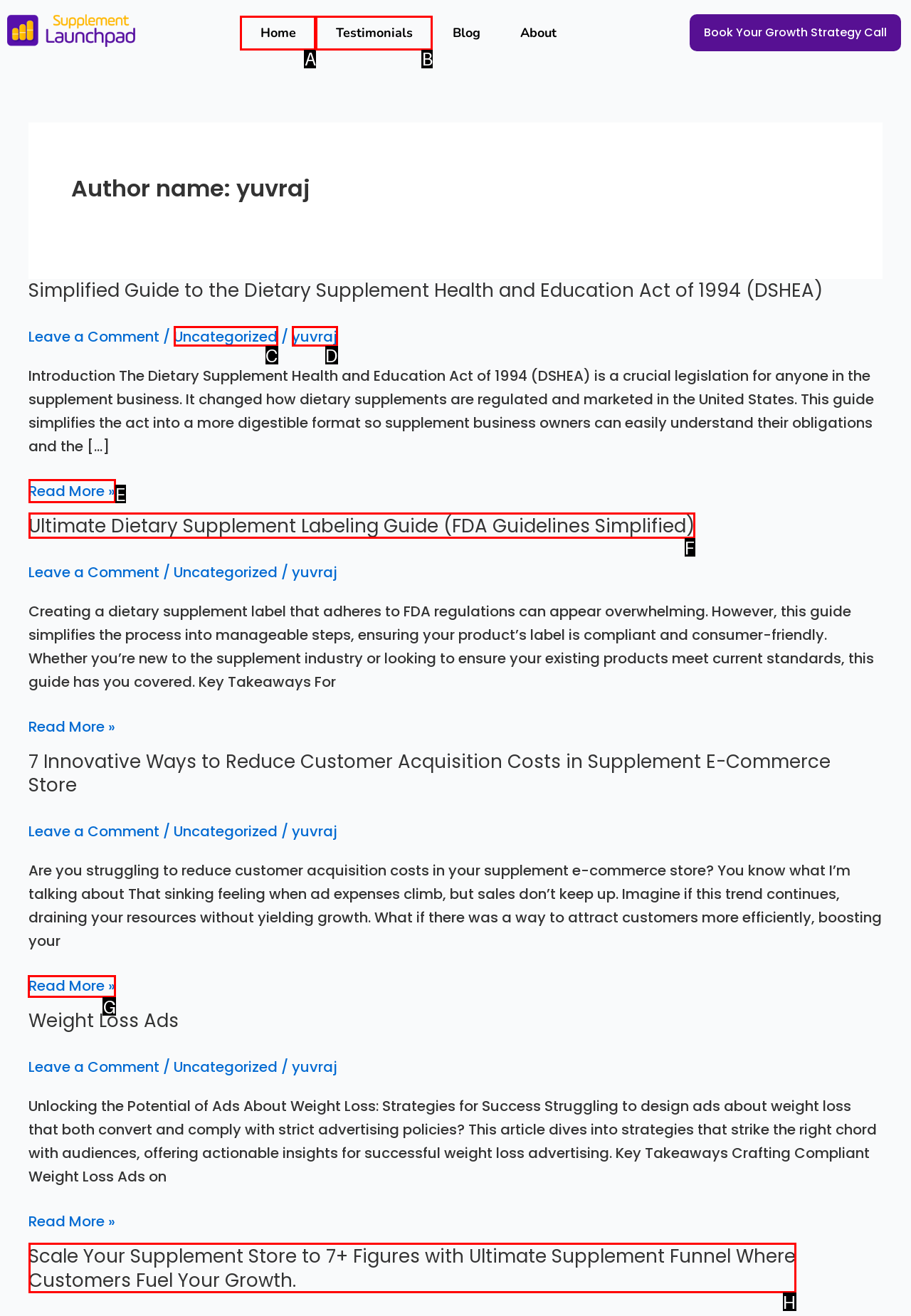Identify which lettered option to click to carry out the task: Read more about 'Weight Loss Ads'. Provide the letter as your answer.

G